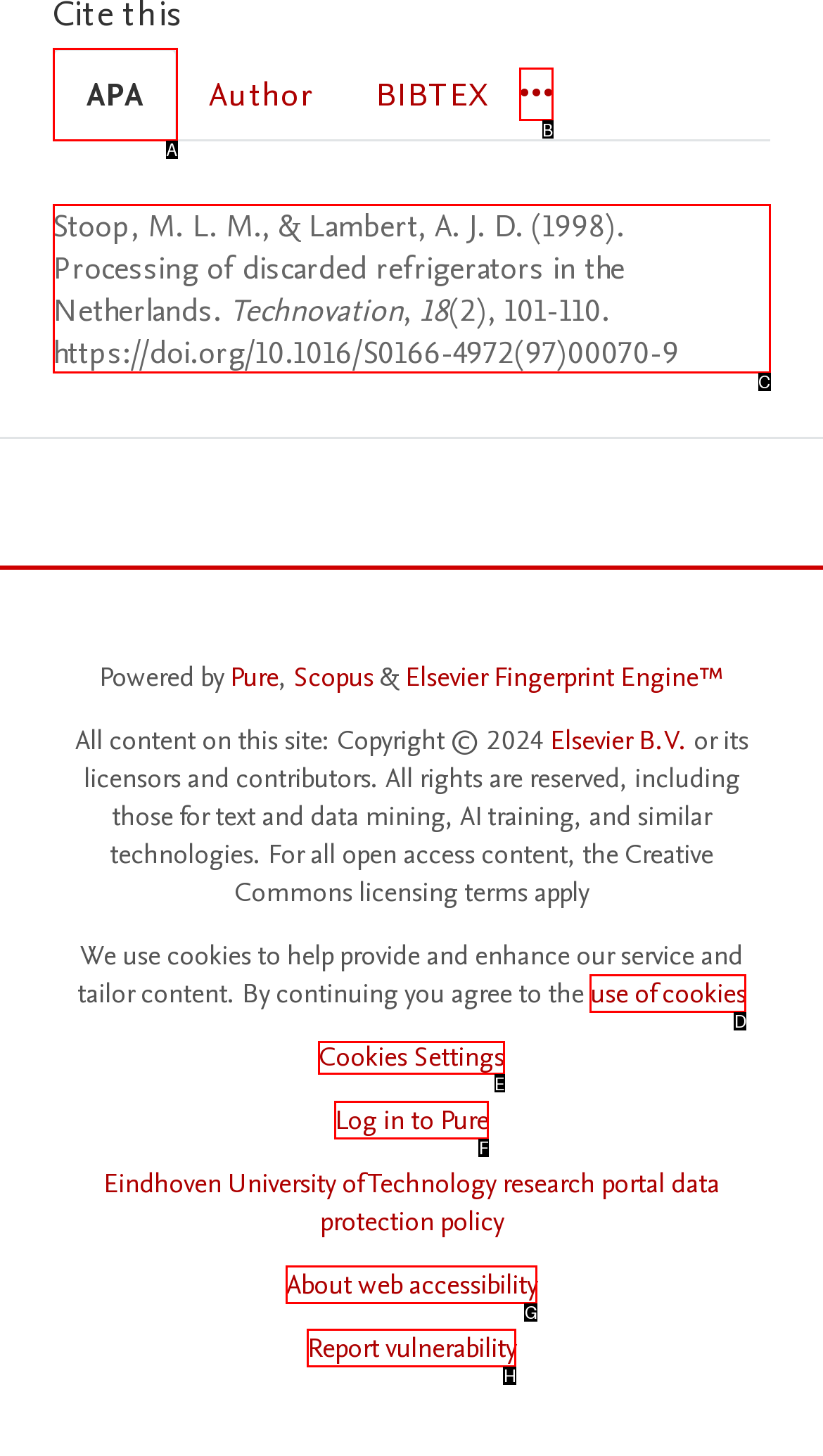Select the right option to accomplish this task: Click on the Cookies Settings button. Reply with the letter corresponding to the correct UI element.

E